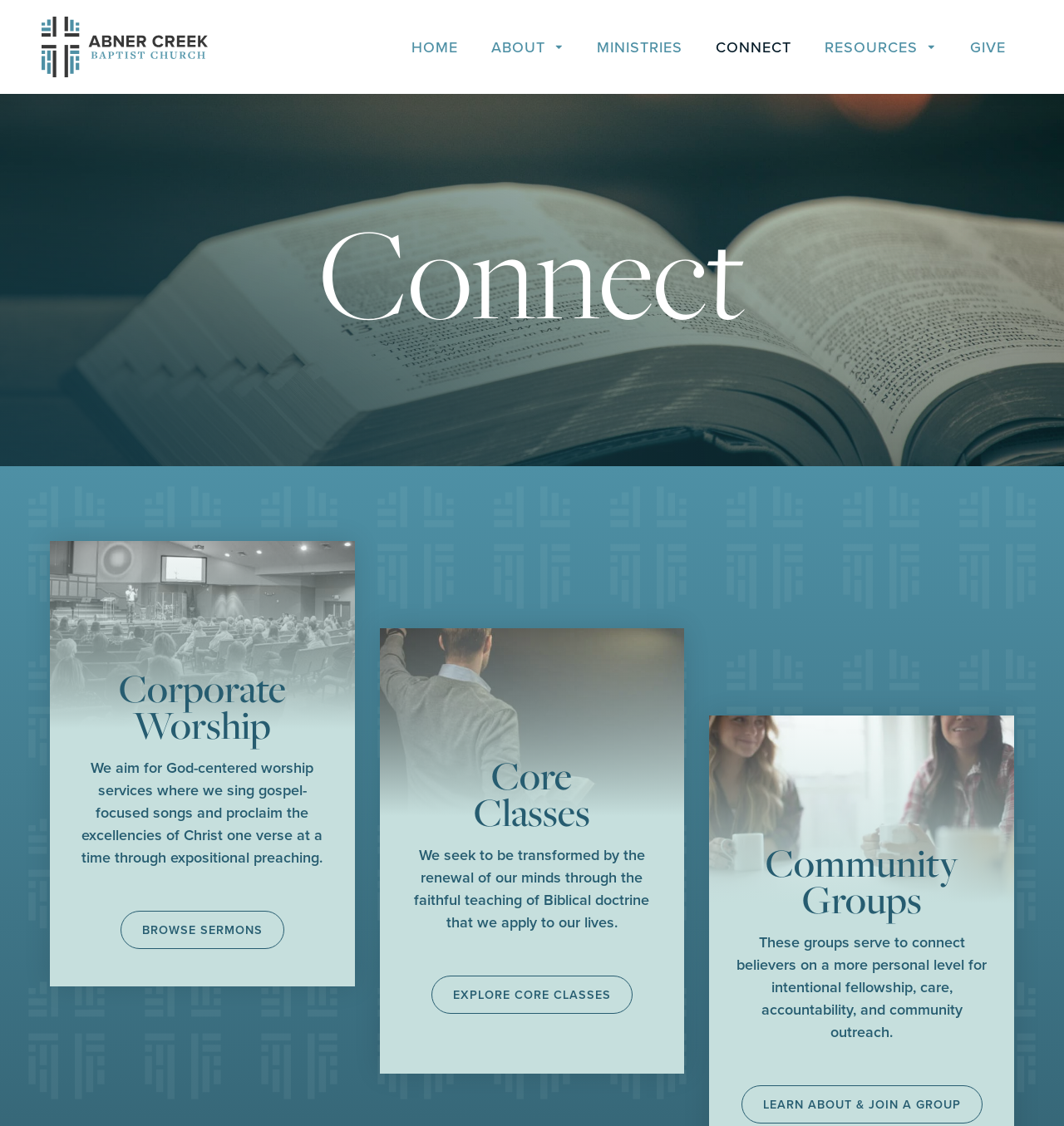Please determine the bounding box coordinates for the element that should be clicked to follow these instructions: "Read the article about Reminders in Advance".

None